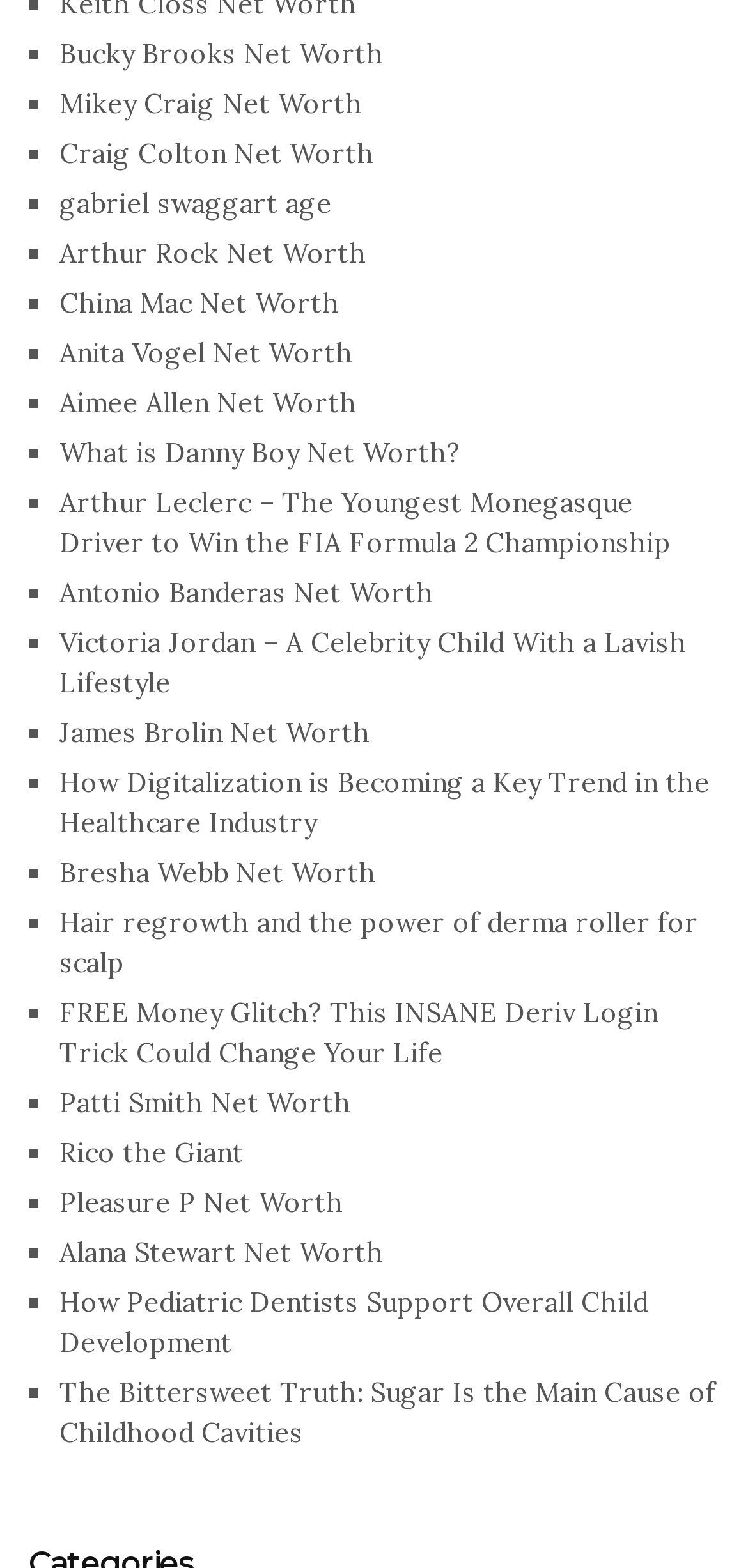Are the listed links related to a specific industry?
Please give a detailed and thorough answer to the question, covering all relevant points.

Upon examining the links, I noticed that they cover a wide range of individuals from different industries, including entertainment, sports, and healthcare. This suggests that the webpage is not focused on a specific industry, but rather provides a broad range of biographical information.